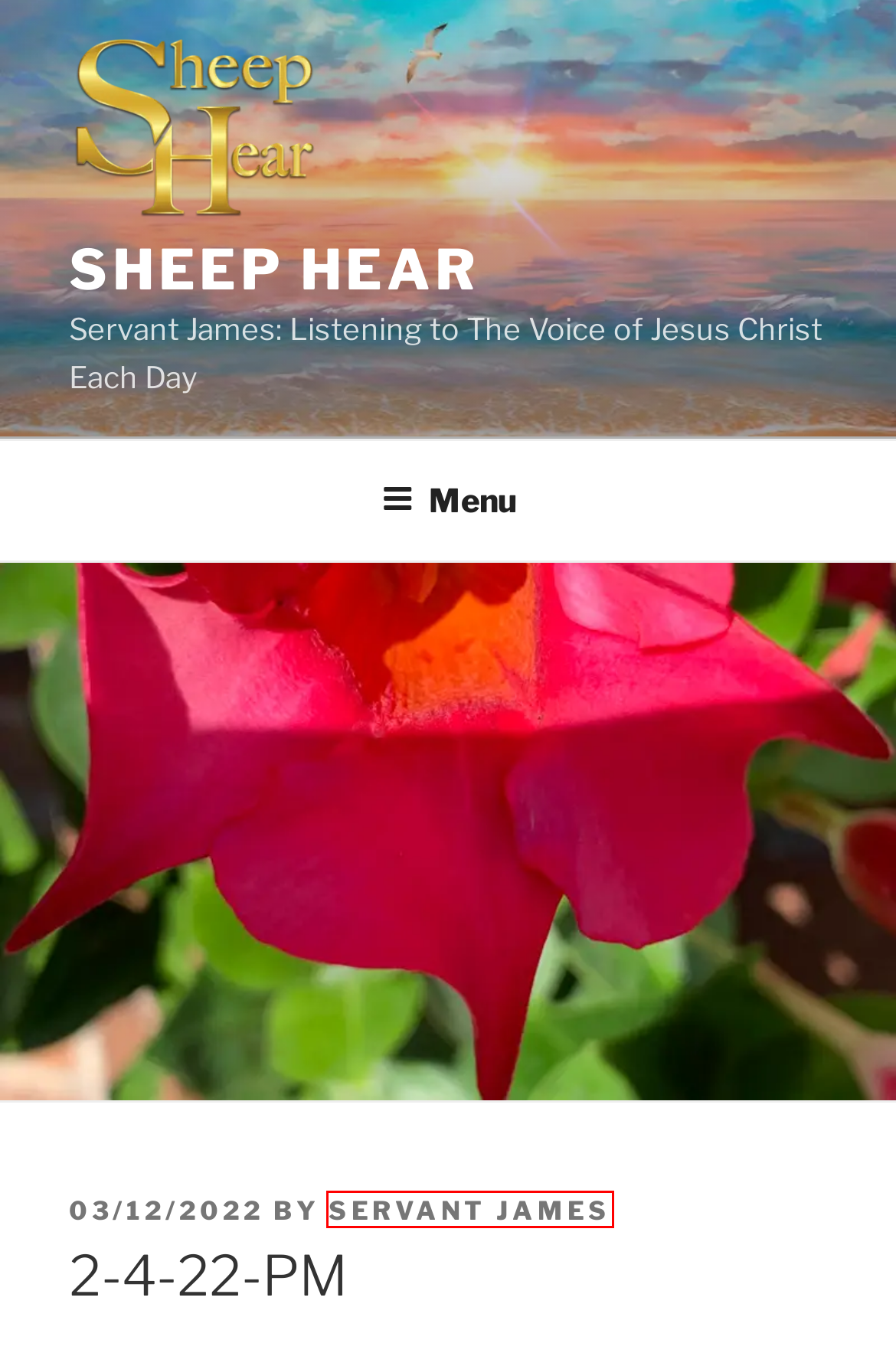Analyze the given webpage screenshot and identify the UI element within the red bounding box. Select the webpage description that best matches what you expect the new webpage to look like after clicking the element. Here are the candidates:
A. encouragement Archives • Sheep Hear
B. Servant James, Author at Sheep Hear
C. My directions Archives • Sheep Hear
D. Servant James Archives • Sheep Hear
E. How Jesus answers prayer Archives • Sheep Hear
F. Visions Archives • Sheep Hear
G. Prayer life Archives • Sheep Hear
H. Sheep Hear • Servant James: Listening to The Voice of Jesus Christ Each Day

B